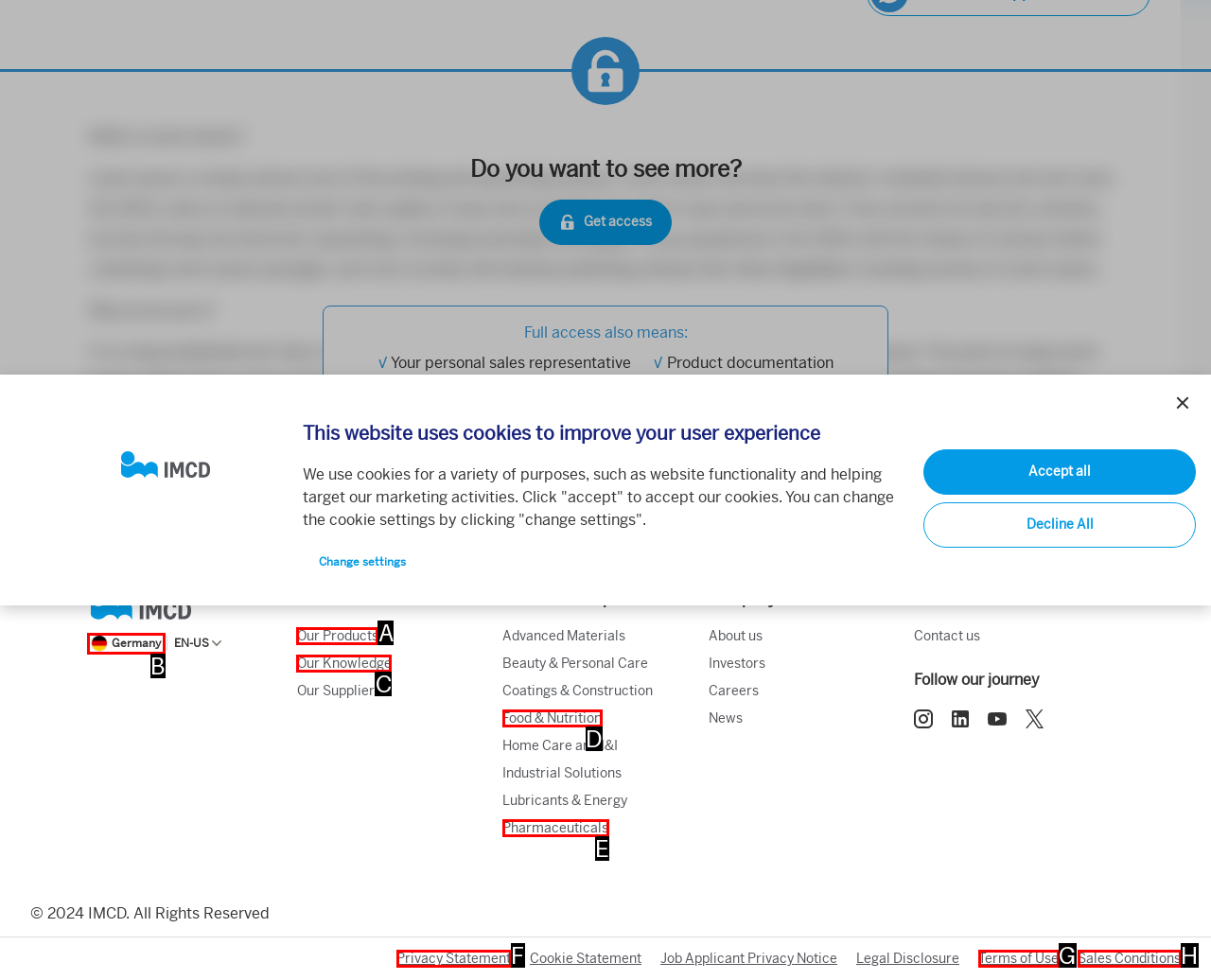Given the description: Food & Nutrition
Identify the letter of the matching UI element from the options.

D